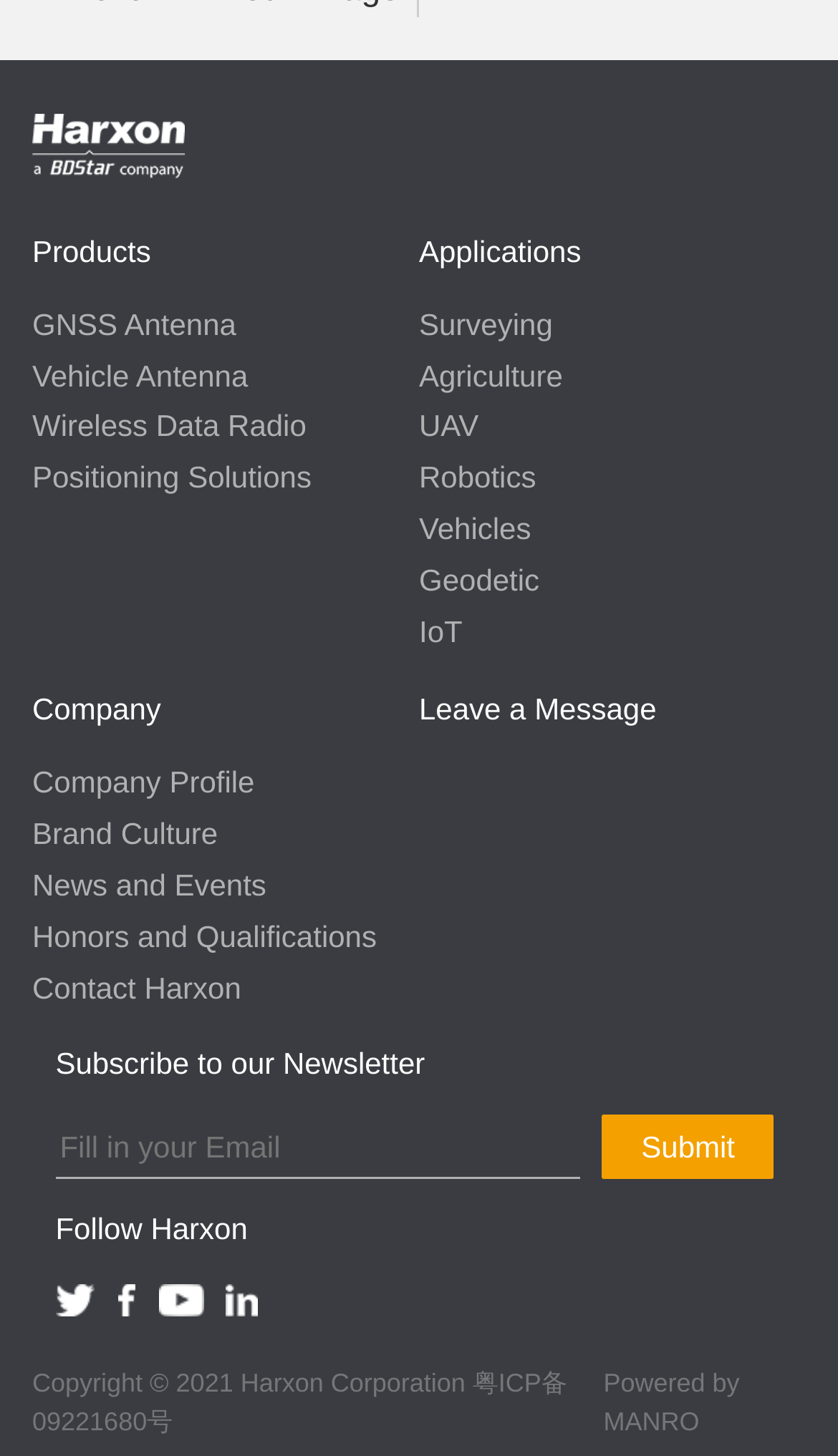From the screenshot, find the bounding box of the UI element matching this description: "News and Events". Supply the bounding box coordinates in the form [left, top, right, bottom], each a float between 0 and 1.

[0.038, 0.596, 0.318, 0.619]